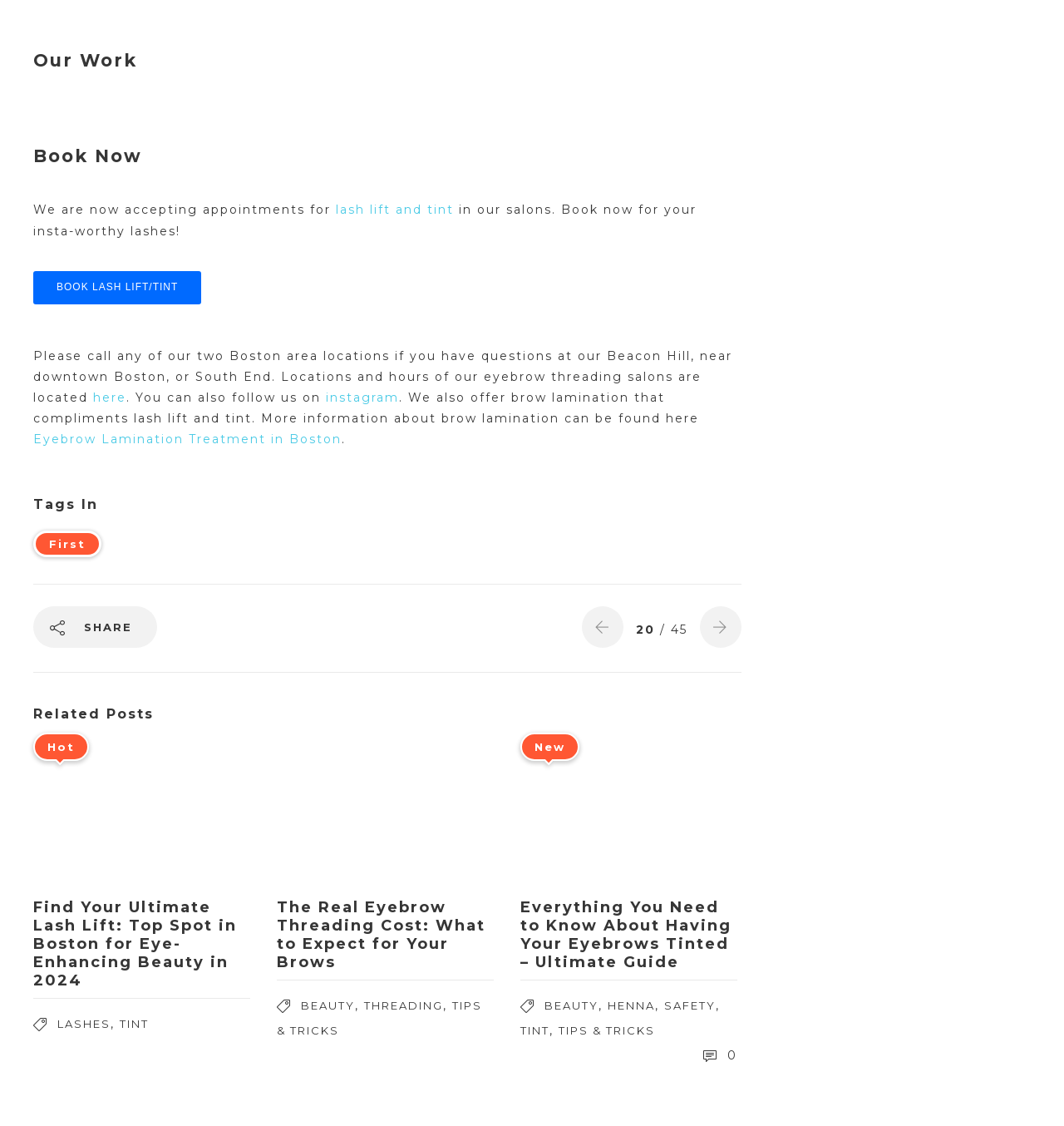Locate the bounding box coordinates of the area that needs to be clicked to fulfill the following instruction: "Book lash lift and tint". The coordinates should be in the format of four float numbers between 0 and 1, namely [left, top, right, bottom].

[0.316, 0.18, 0.427, 0.193]